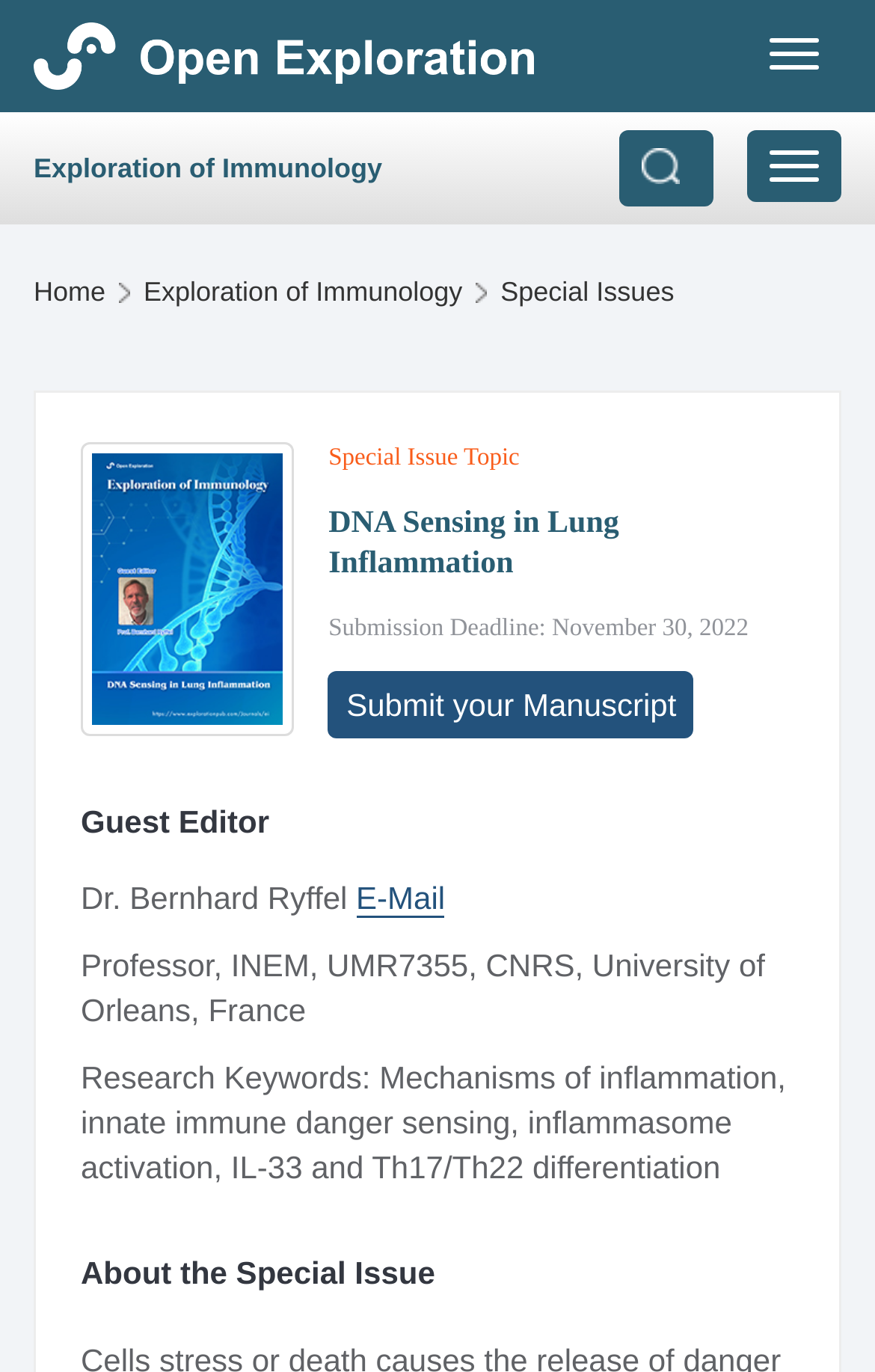Kindly determine the bounding box coordinates for the area that needs to be clicked to execute this instruction: "Contact Guest Editor via E-Mail".

[0.407, 0.642, 0.509, 0.67]